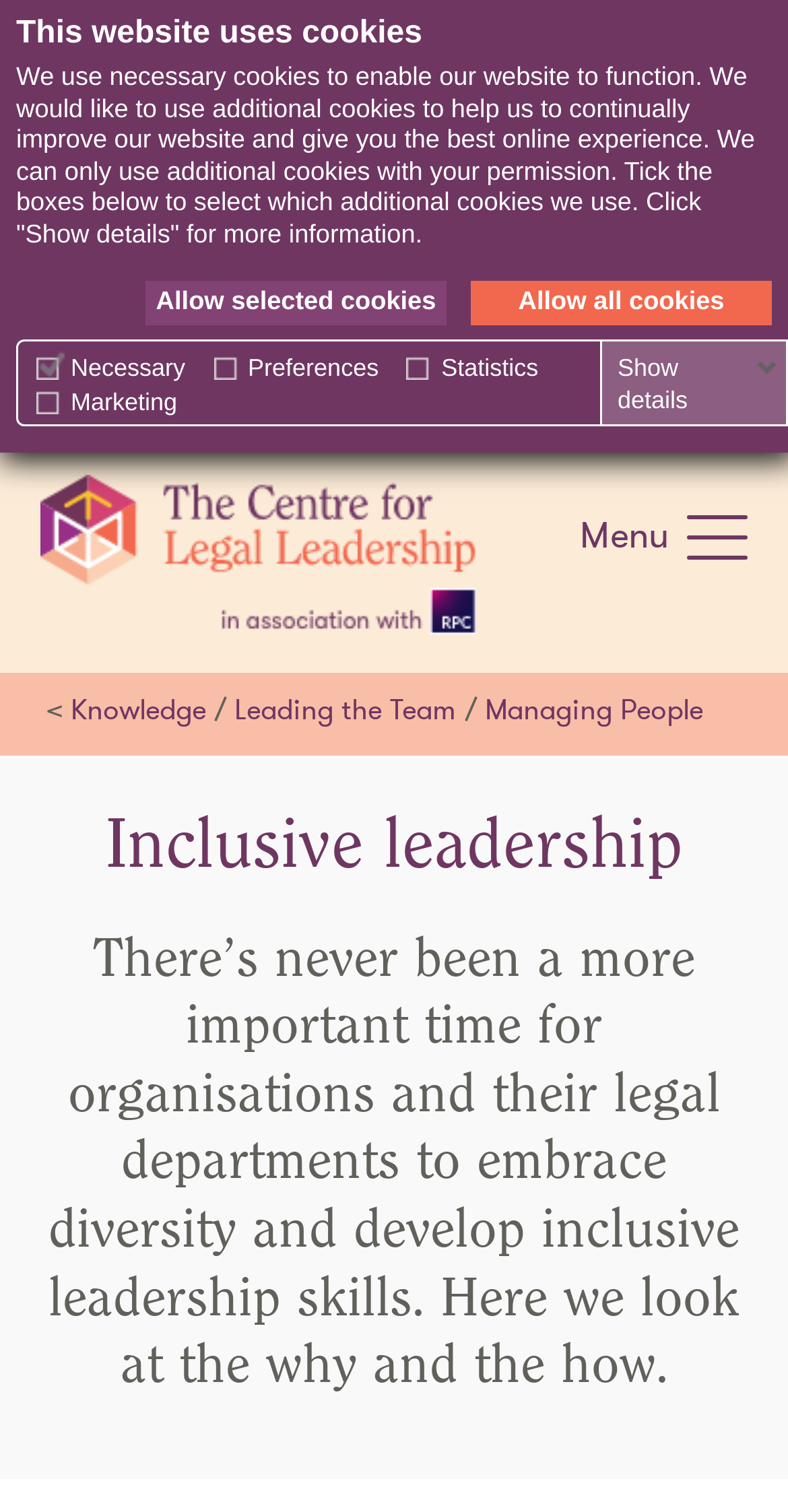Please specify the bounding box coordinates of the clickable section necessary to execute the following command: "Click the 'Allow selected cookies' button".

[0.185, 0.185, 0.567, 0.215]